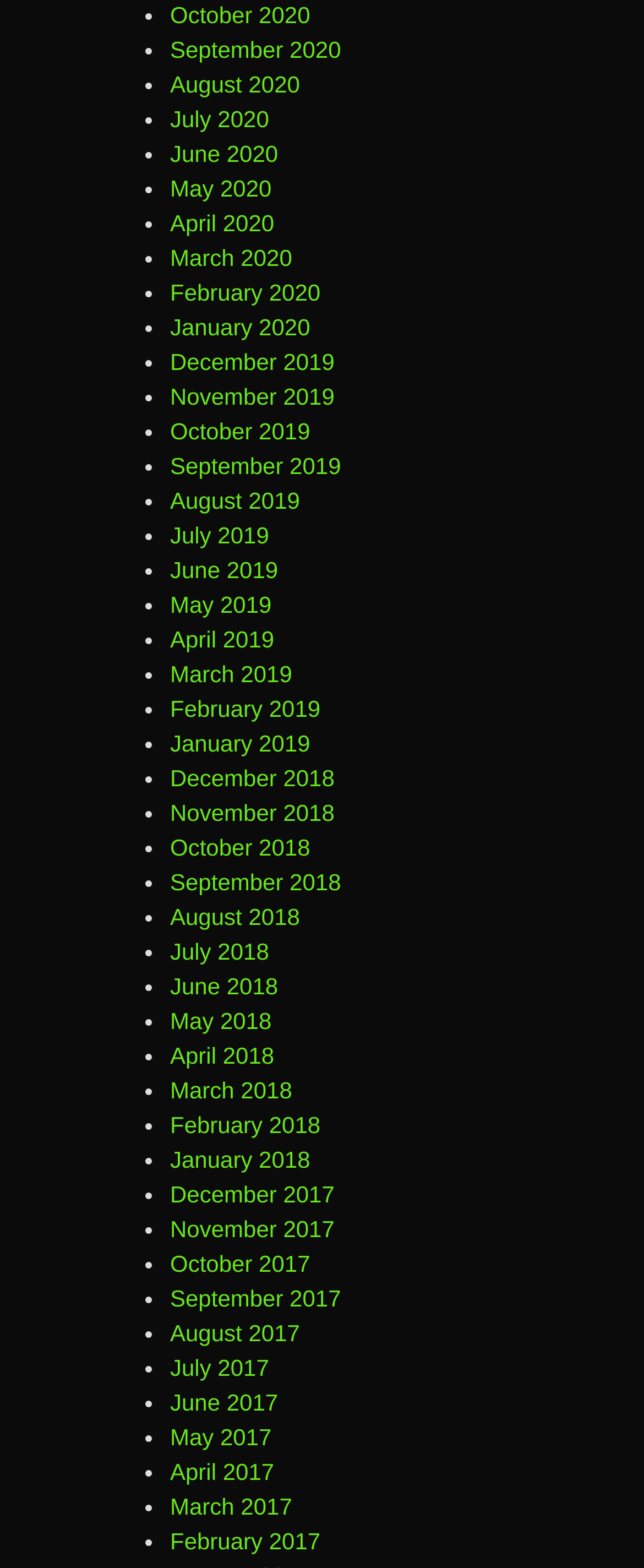Please indicate the bounding box coordinates for the clickable area to complete the following task: "click September 2020". The coordinates should be specified as four float numbers between 0 and 1, i.e., [left, top, right, bottom].

[0.264, 0.023, 0.53, 0.04]